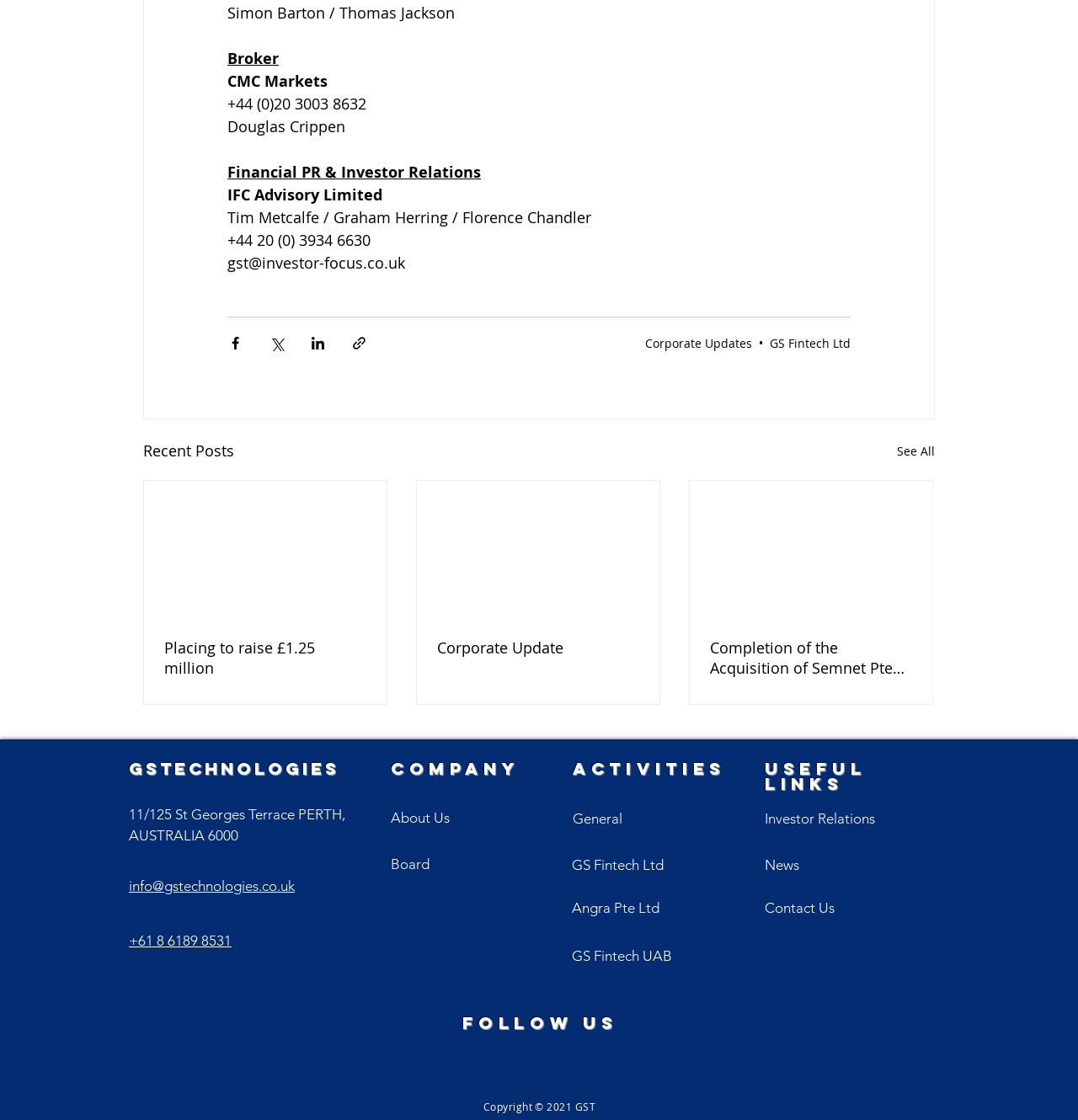Observe the image and answer the following question in detail: What is the phone number of the company?

The phone number of the company is +61 8 6189 8531, which can be found in the link element with the text '+61 8 6189 8531' at the bottom of the webpage.